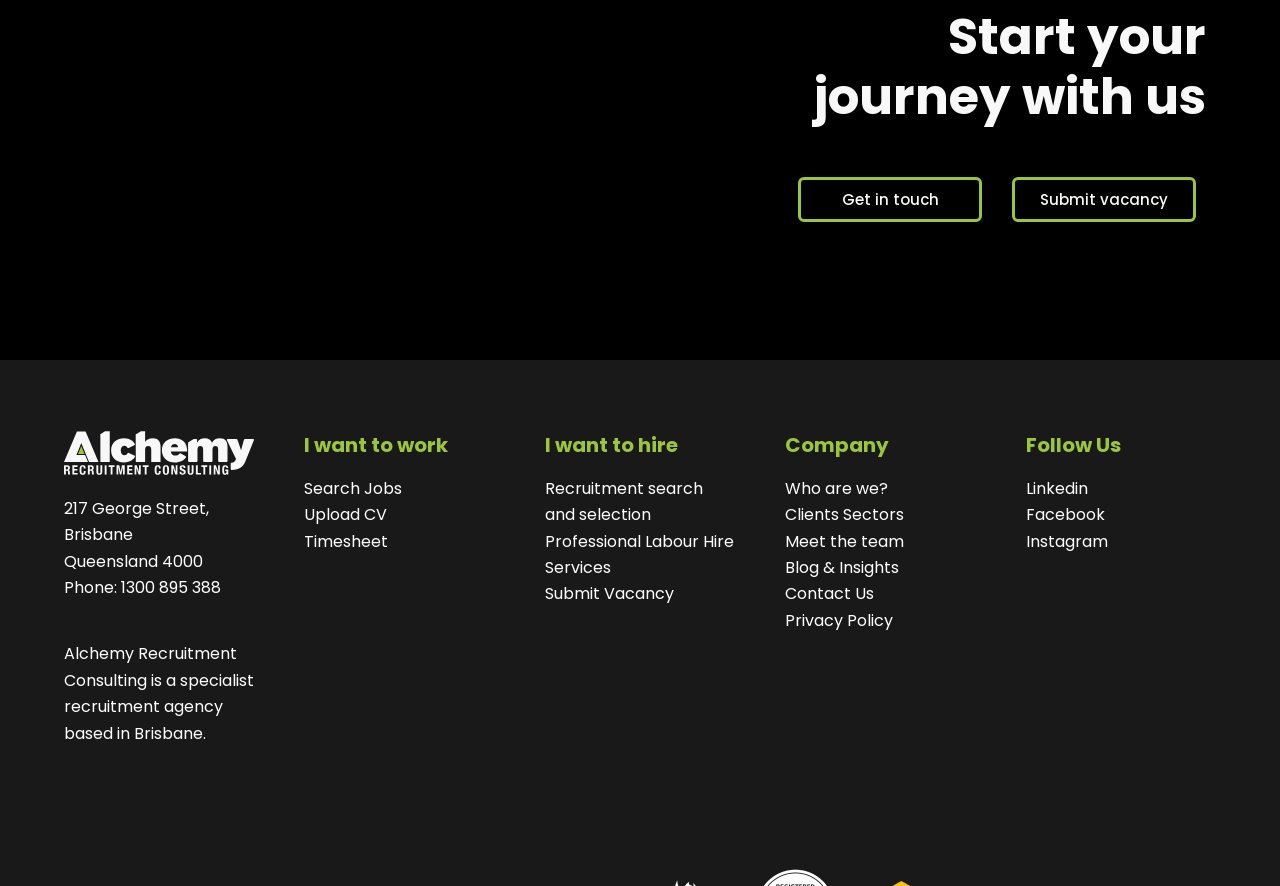What is the address of Alchemy Recruitment Consulting?
Refer to the image and provide a one-word or short phrase answer.

217 George Street, Brisbane